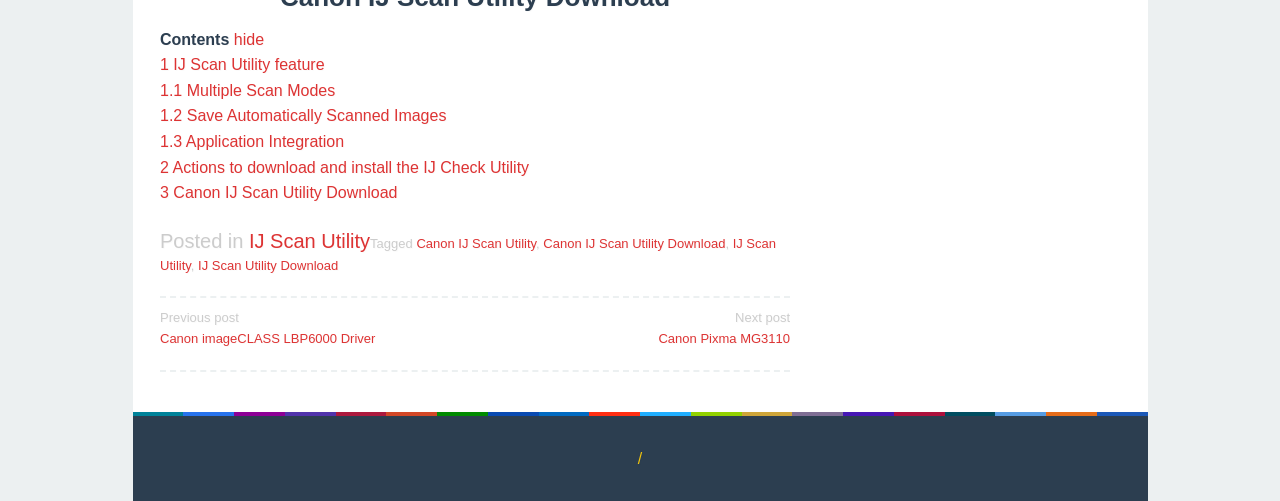What are the multiple scan modes mentioned in the post?
Using the picture, provide a one-word or short phrase answer.

Not specified